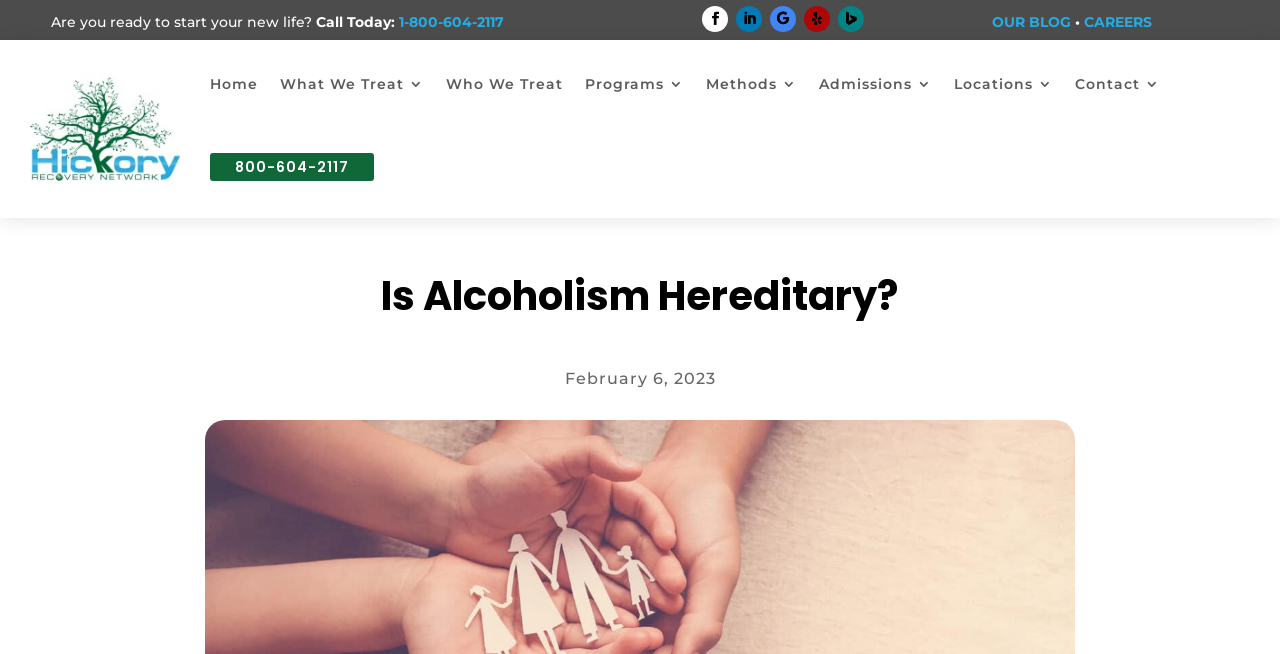Predict the bounding box coordinates of the area that should be clicked to accomplish the following instruction: "Learn about what they treat". The bounding box coordinates should consist of four float numbers between 0 and 1, i.e., [left, top, right, bottom].

[0.218, 0.07, 0.331, 0.186]